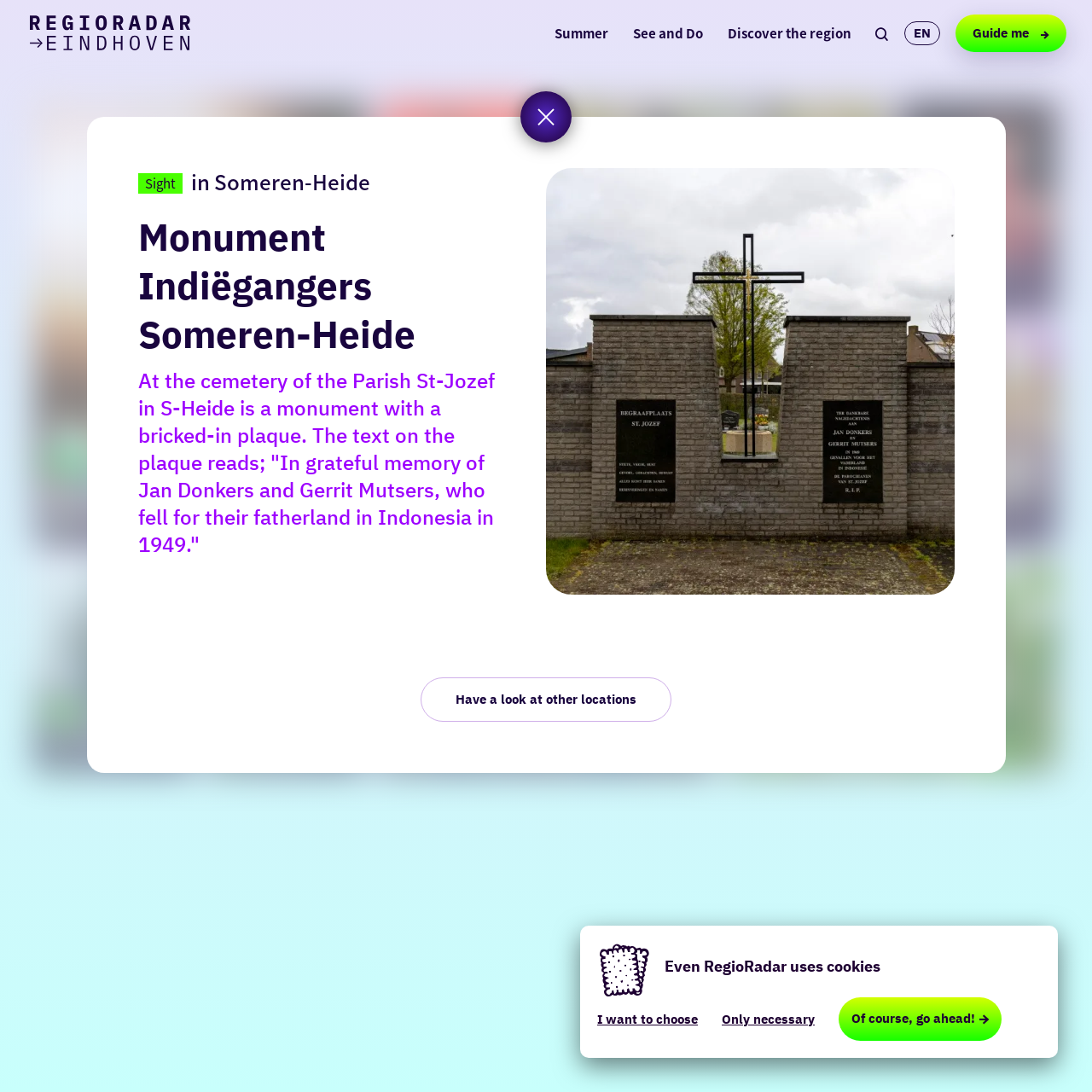Identify the bounding box coordinates of the clickable region to carry out the given instruction: "Go to the homepage of RegioRadar Eindhoven".

[0.027, 0.0, 0.174, 0.06]